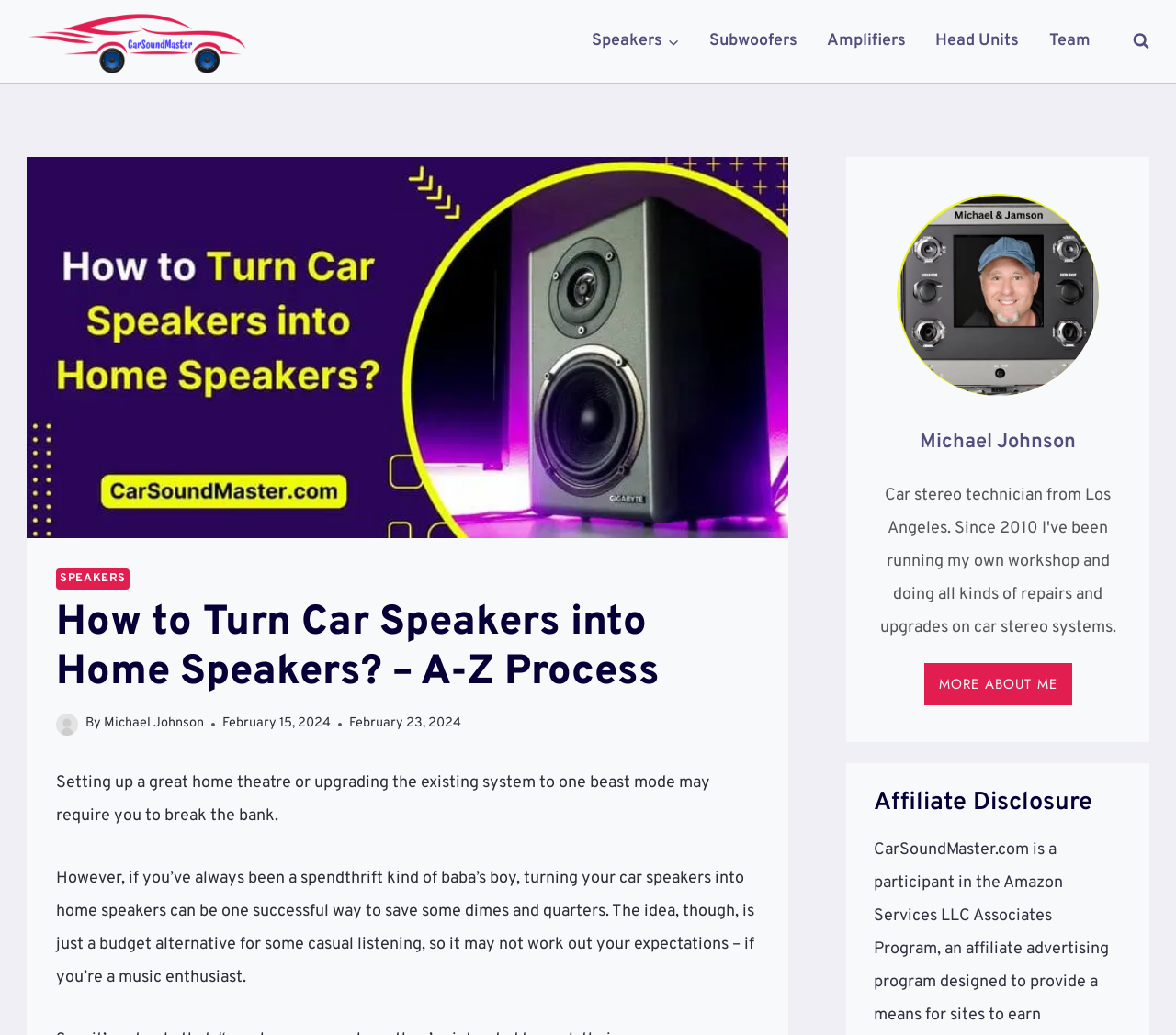Please provide the bounding box coordinates for the element that needs to be clicked to perform the instruction: "Explore the Speakers category". The coordinates must consist of four float numbers between 0 and 1, formatted as [left, top, right, bottom].

[0.491, 0.024, 0.59, 0.056]